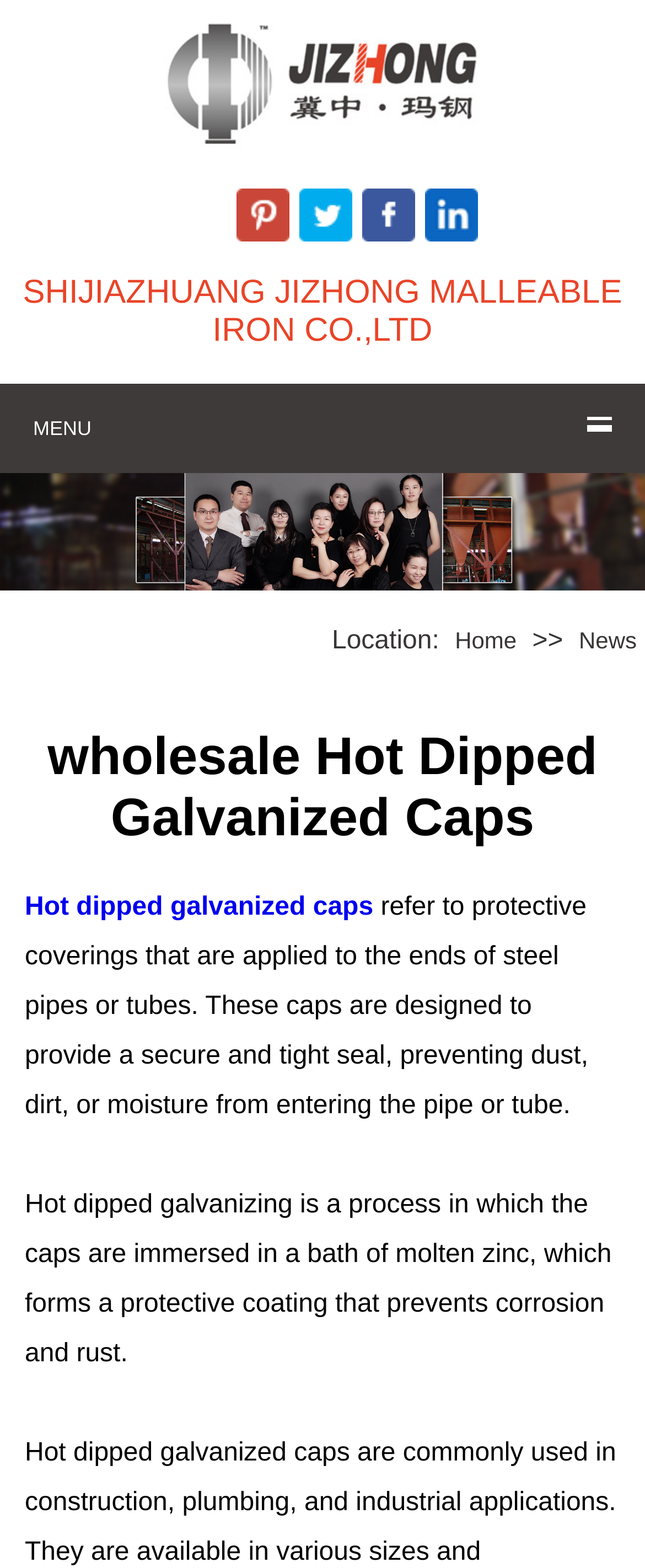Determine the bounding box of the UI component based on this description: "Hot dipped galvanized caps". The bounding box coordinates should be four float values between 0 and 1, i.e., [left, top, right, bottom].

[0.038, 0.57, 0.59, 0.588]